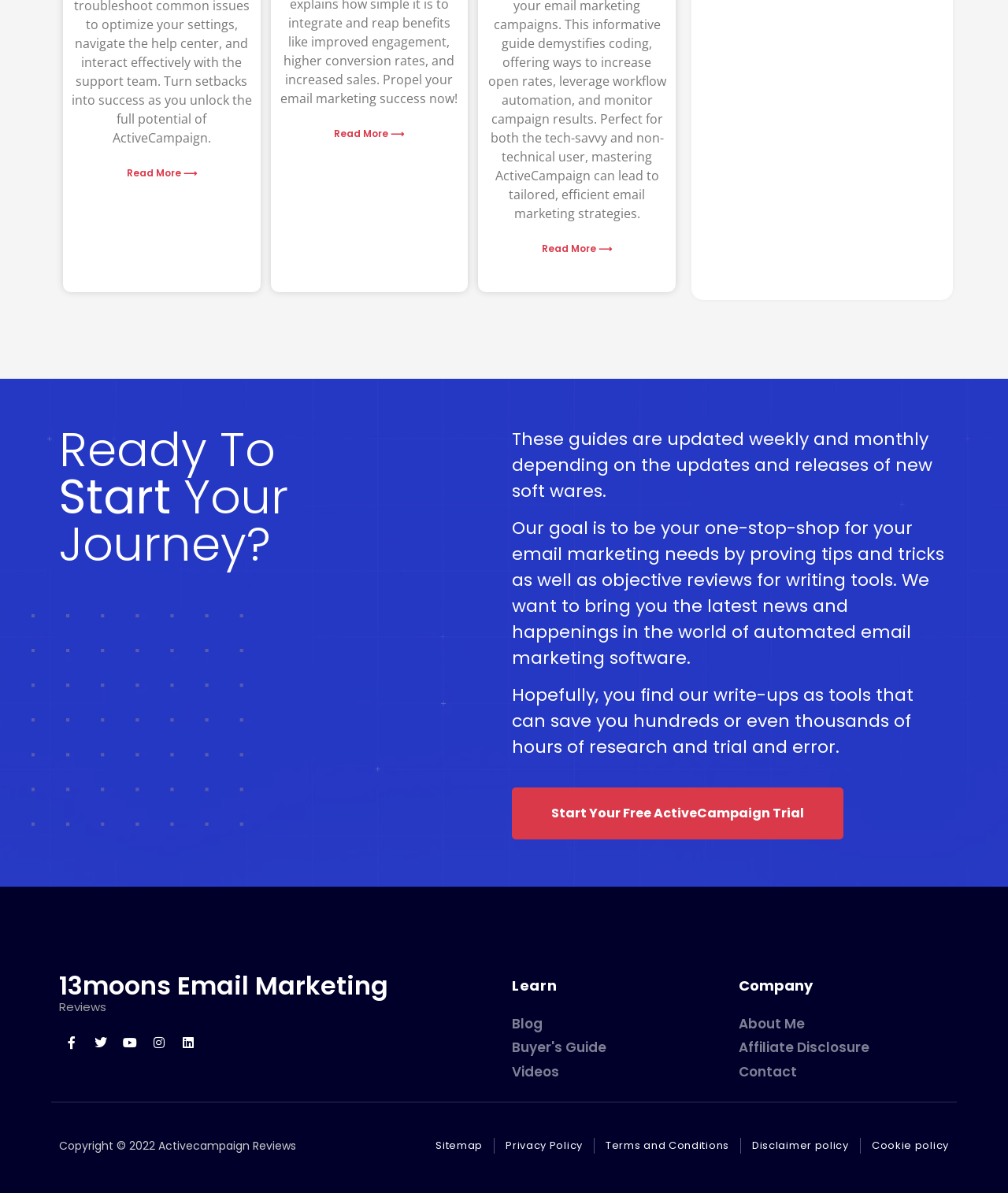Extract the bounding box coordinates of the UI element described by: "Contact". The coordinates should include four float numbers ranging from 0 to 1, e.g., [left, top, right, bottom].

[0.732, 0.89, 0.938, 0.907]